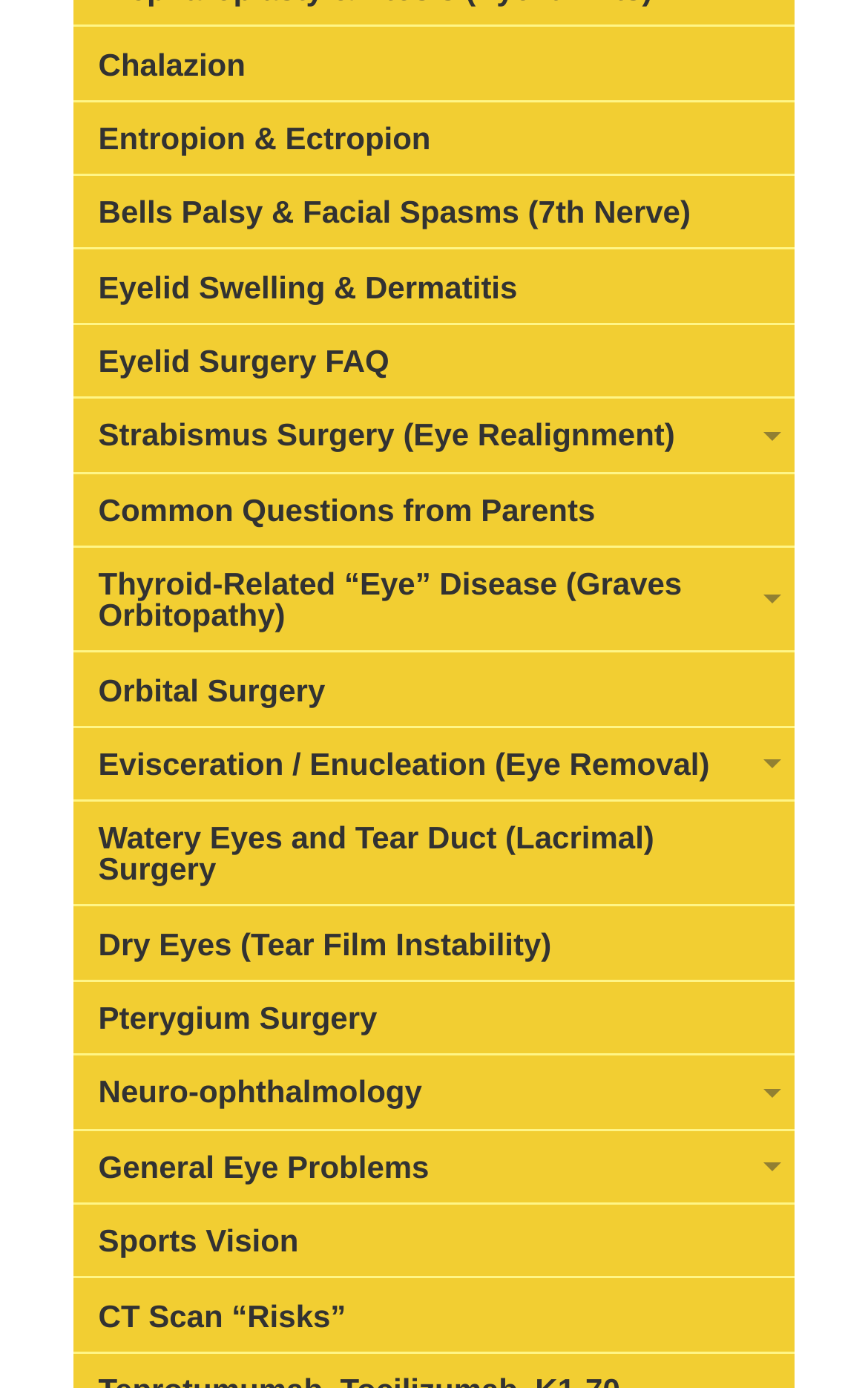Is there a link related to thyroid disease?
Using the information presented in the image, please offer a detailed response to the question.

Upon examining the links on the webpage, I found that there is a link with the text 'Thyroid-Related “Eye” Disease (Graves Orbitopathy)', which suggests that it is related to thyroid disease and its impact on the eyes.